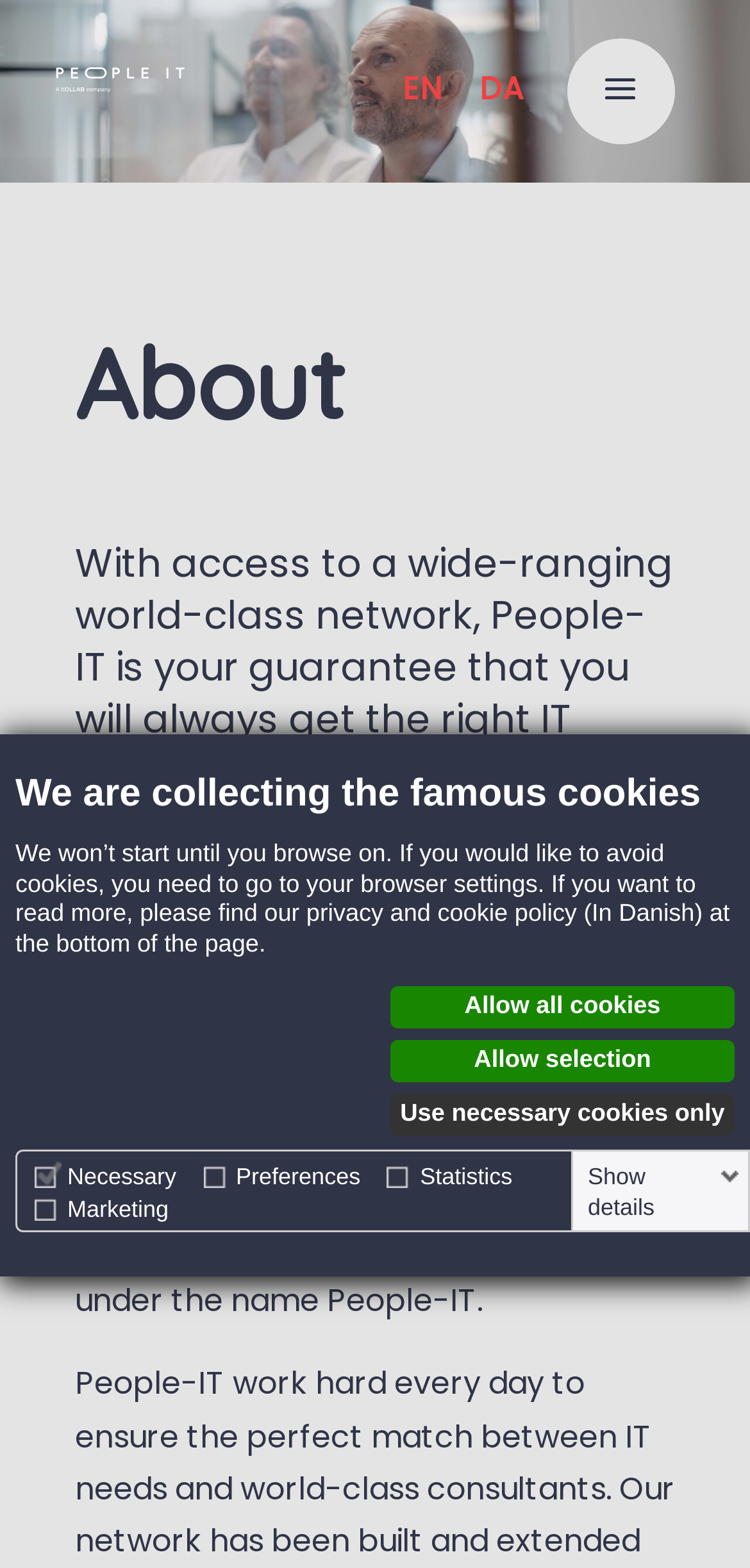Identify the bounding box coordinates of the specific part of the webpage to click to complete this instruction: "Visit KAYO SPORTS".

None